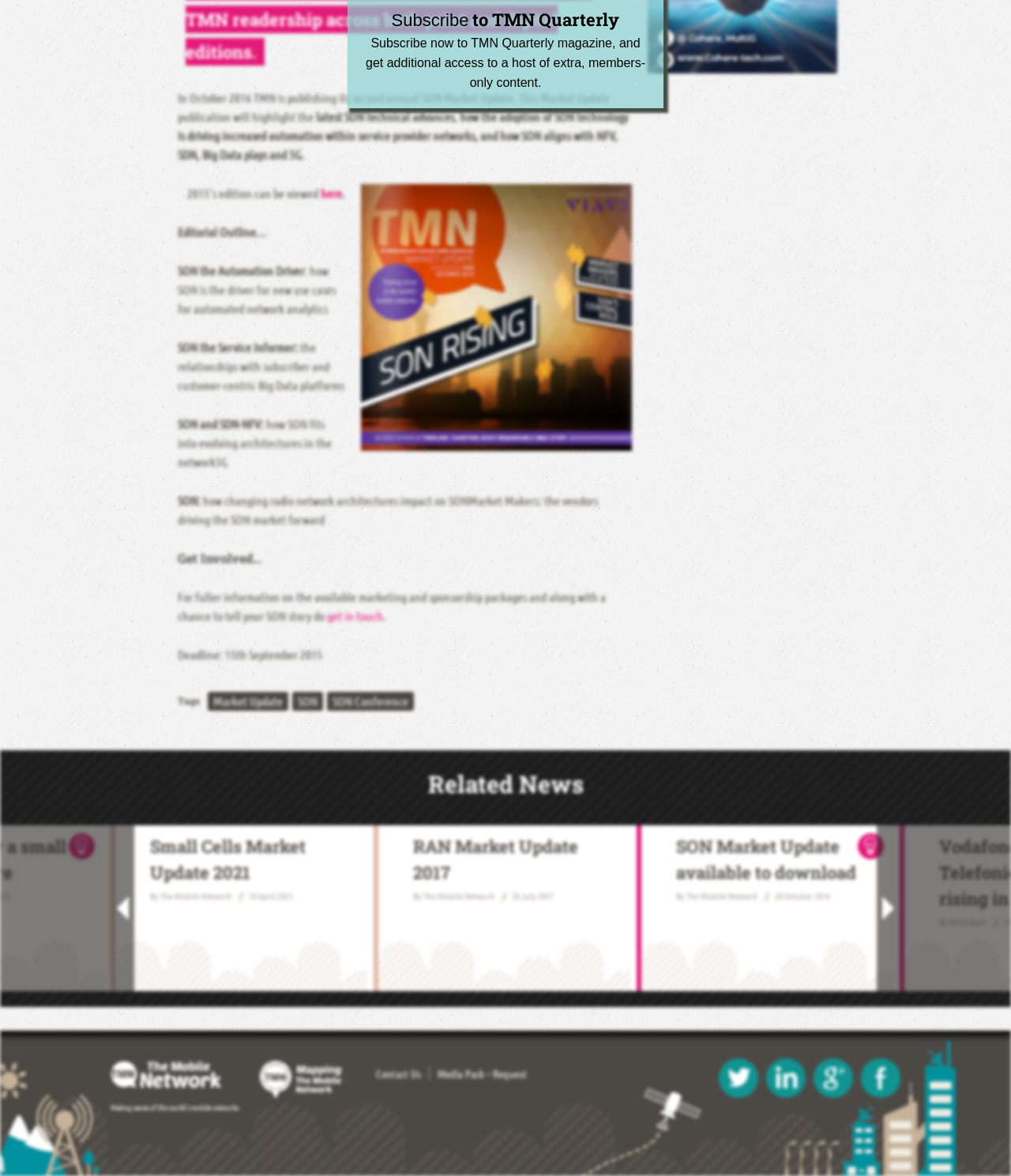From the element description: "Small Cells Market Update 2021", extract the bounding box coordinates of the UI element. The coordinates should be expressed as four float numbers between 0 and 1, in the order [left, top, right, bottom].

[0.148, 0.709, 0.33, 0.753]